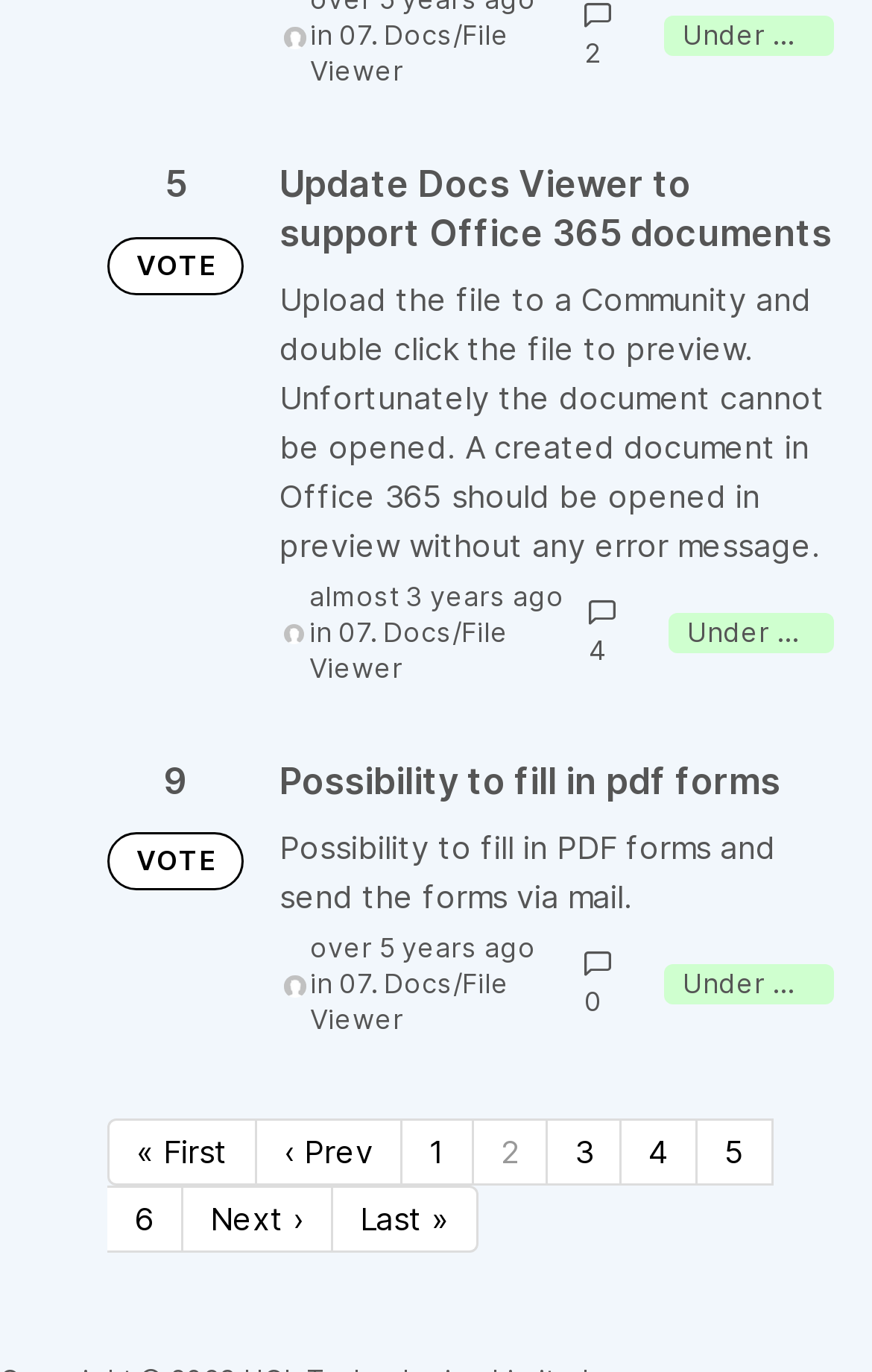Pinpoint the bounding box coordinates for the area that should be clicked to perform the following instruction: "Go to the next page".

[0.21, 0.865, 0.382, 0.914]